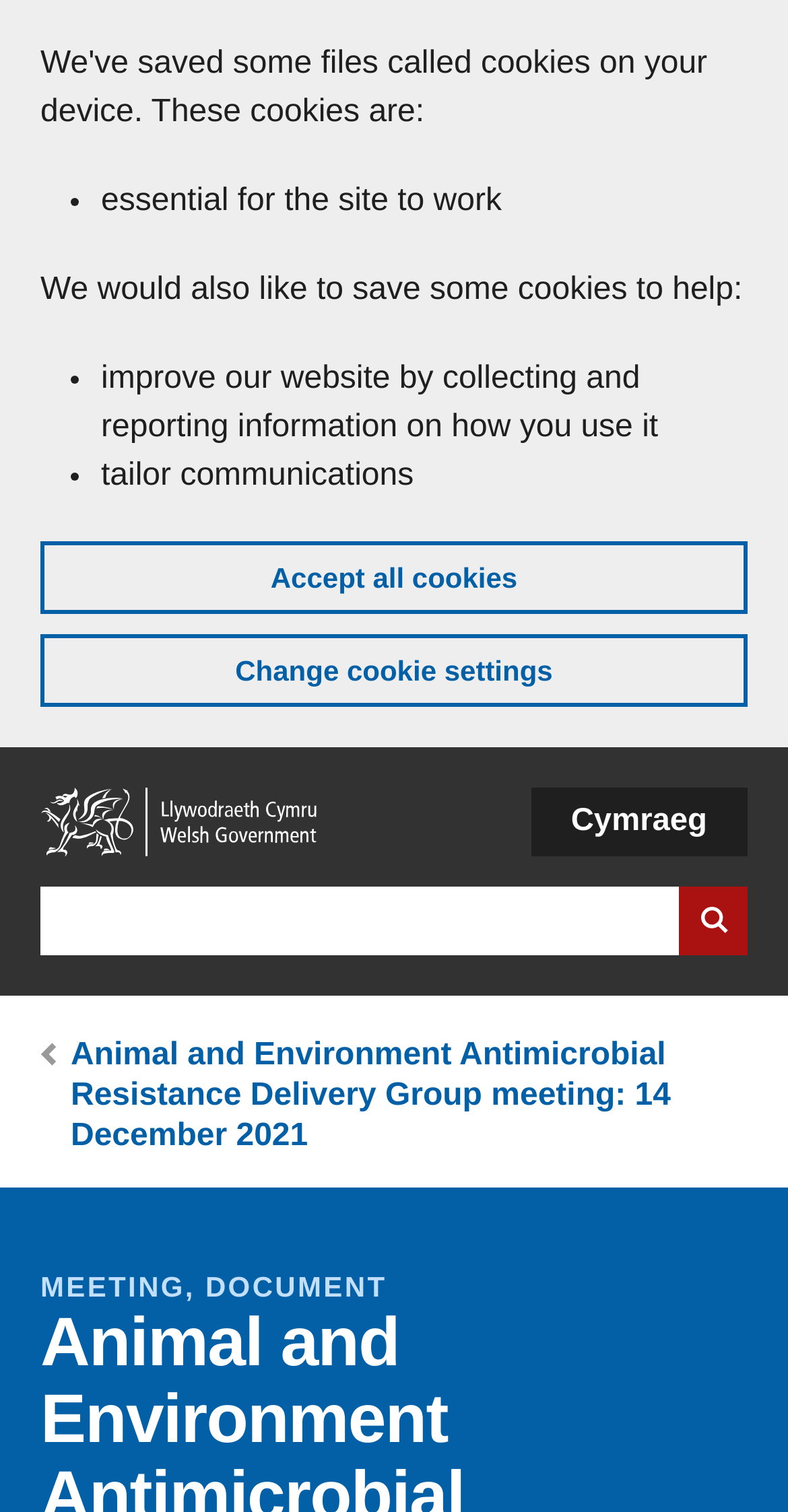What is the current page about?
Please provide a comprehensive answer based on the visual information in the image.

The breadcrumb links section shows that the current page is about a meeting, specifically the 'Animal and Environment Antimicrobial Resistance Delivery Group meeting: 14 December 2021', and the page is likely a summary of that meeting.